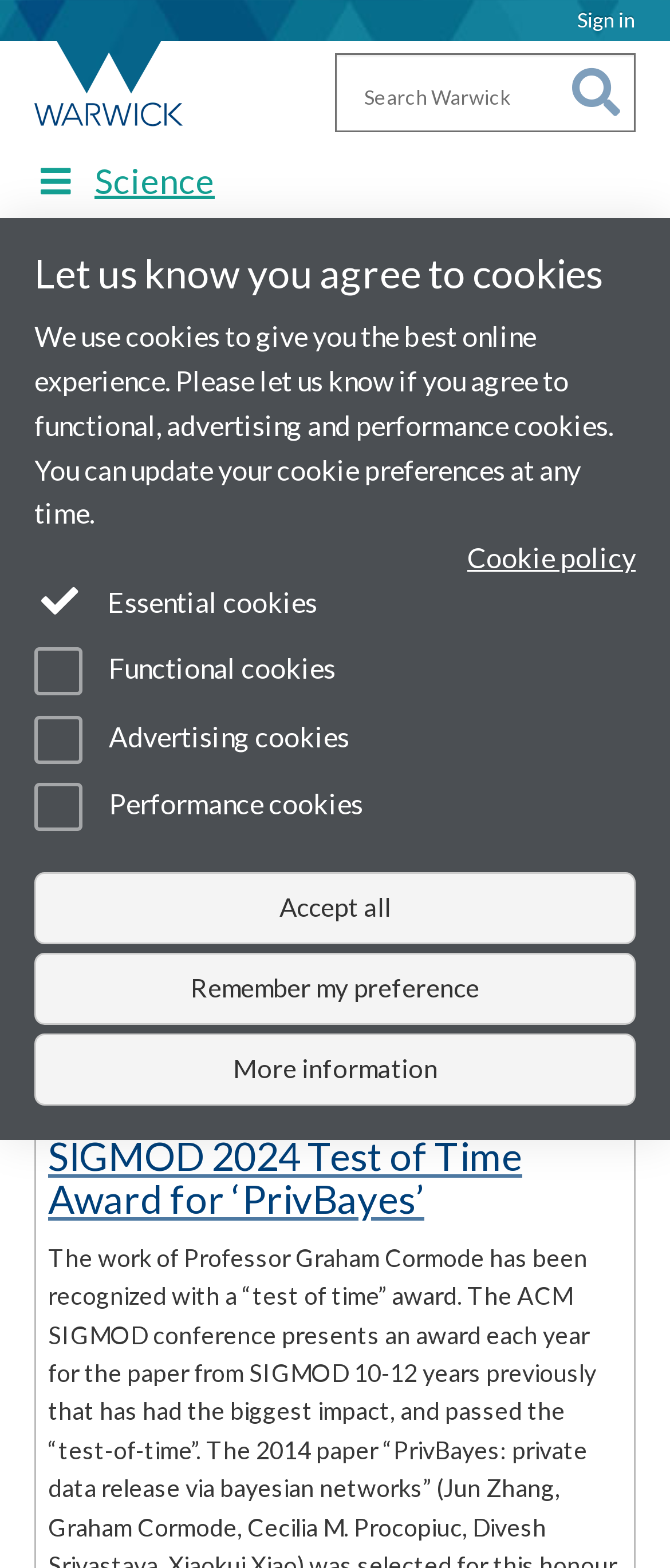Find the bounding box coordinates of the area to click in order to follow the instruction: "Visit University of Warwick homepage".

[0.026, 0.026, 0.308, 0.085]